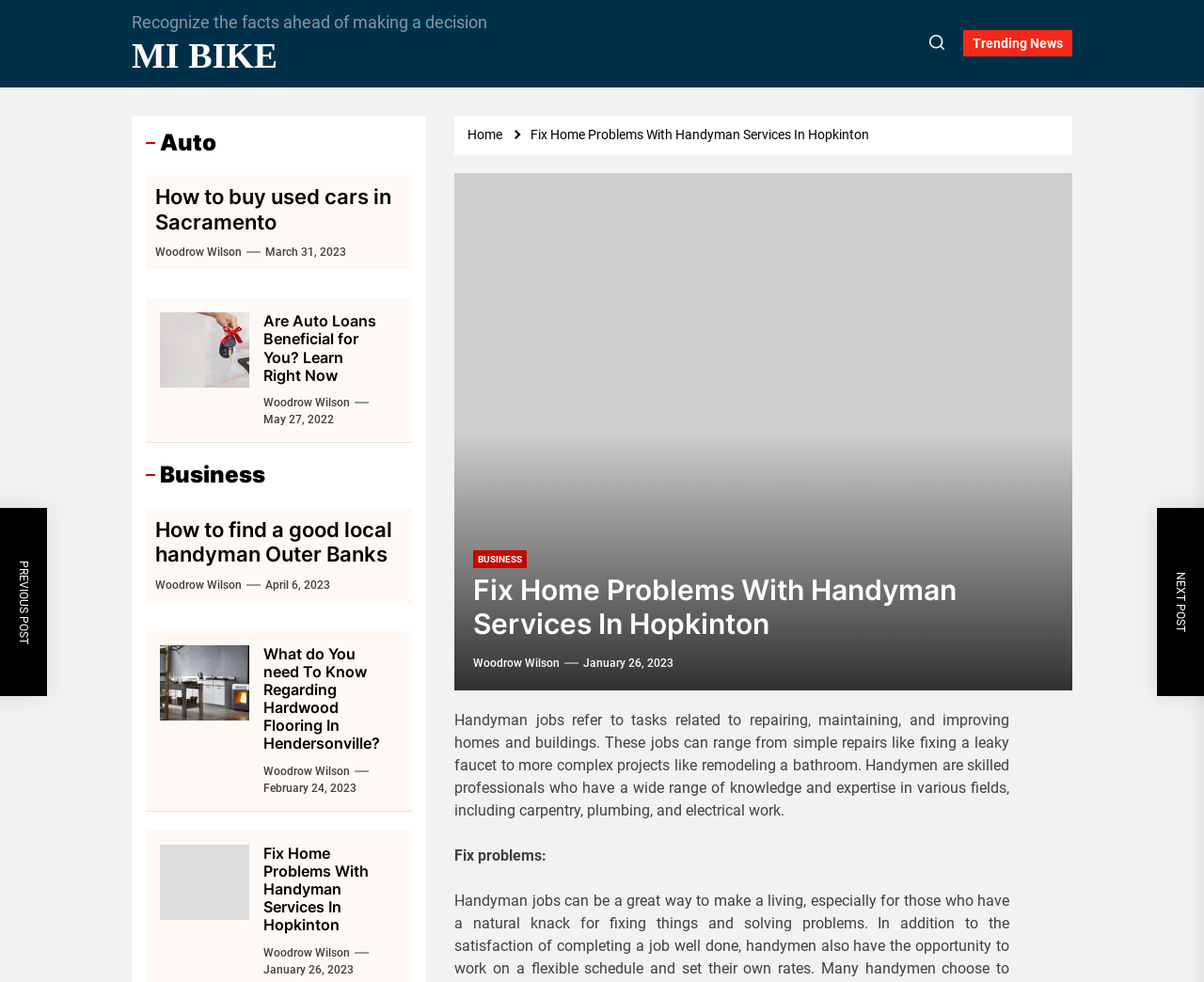Please identify the bounding box coordinates of the area that needs to be clicked to fulfill the following instruction: "Click on the 'How to find a good local handyman Outer Banks' link."

[0.129, 0.527, 0.335, 0.577]